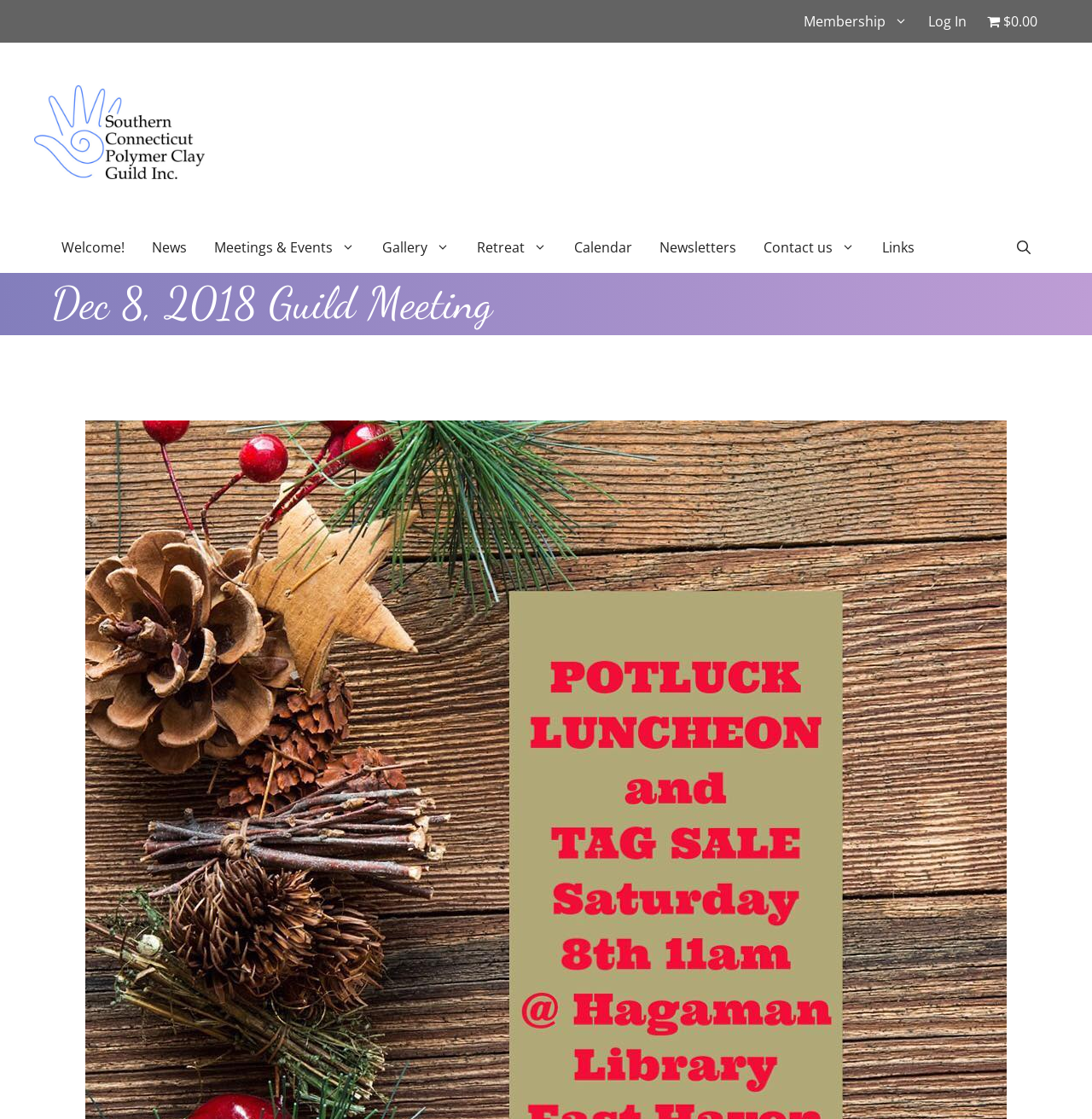Answer the question using only a single word or phrase: 
How many navigation links are there?

11